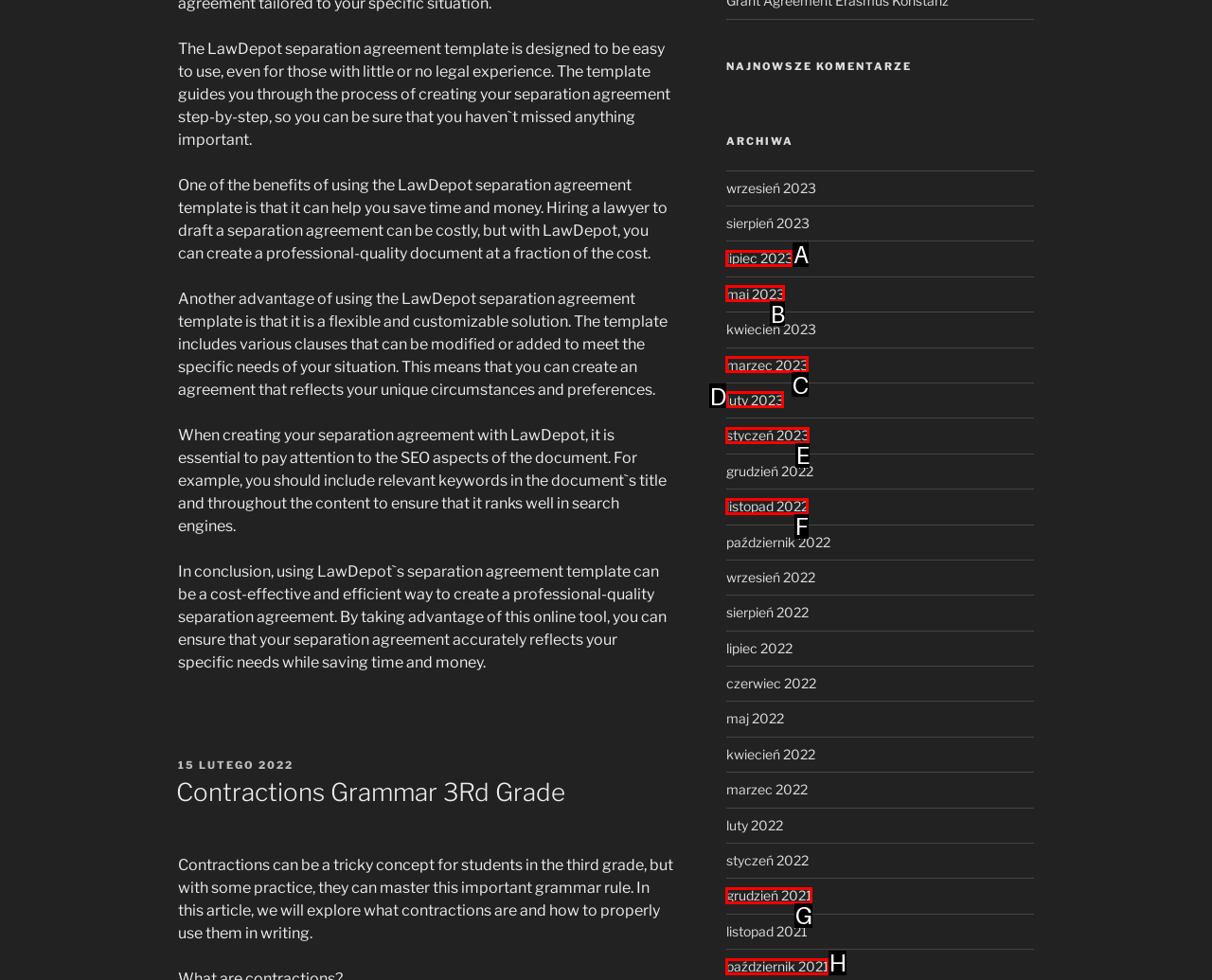Refer to the description: maj 2023 and choose the option that best fits. Provide the letter of that option directly from the options.

B